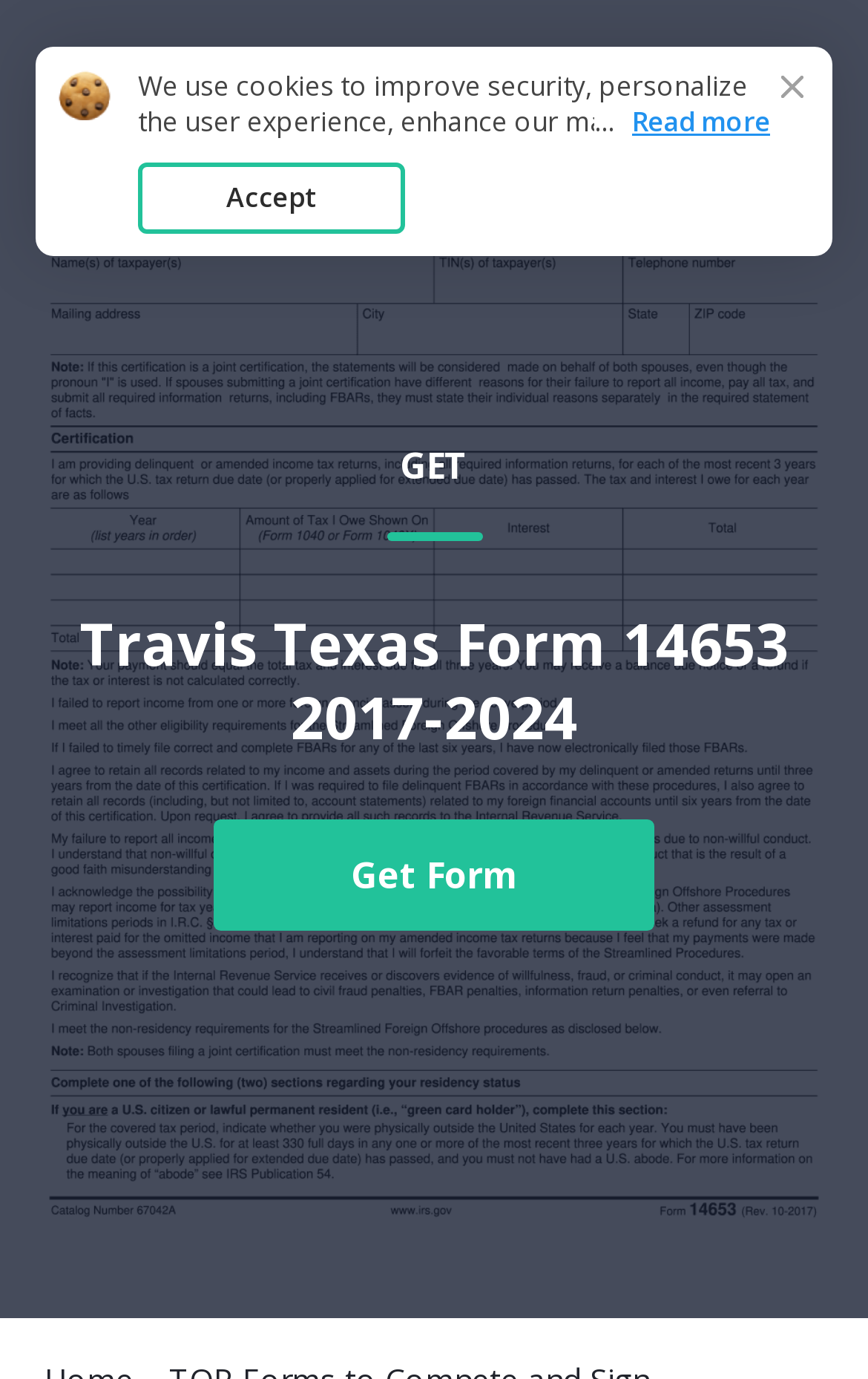Please provide a comprehensive answer to the question below using the information from the image: What is the county mentioned on the webpage?

The webpage has a root element with the text 'Travis Texas Form 14653 - Fill Exactly for Your County', indicating that the county mentioned on the webpage is Travis Texas.